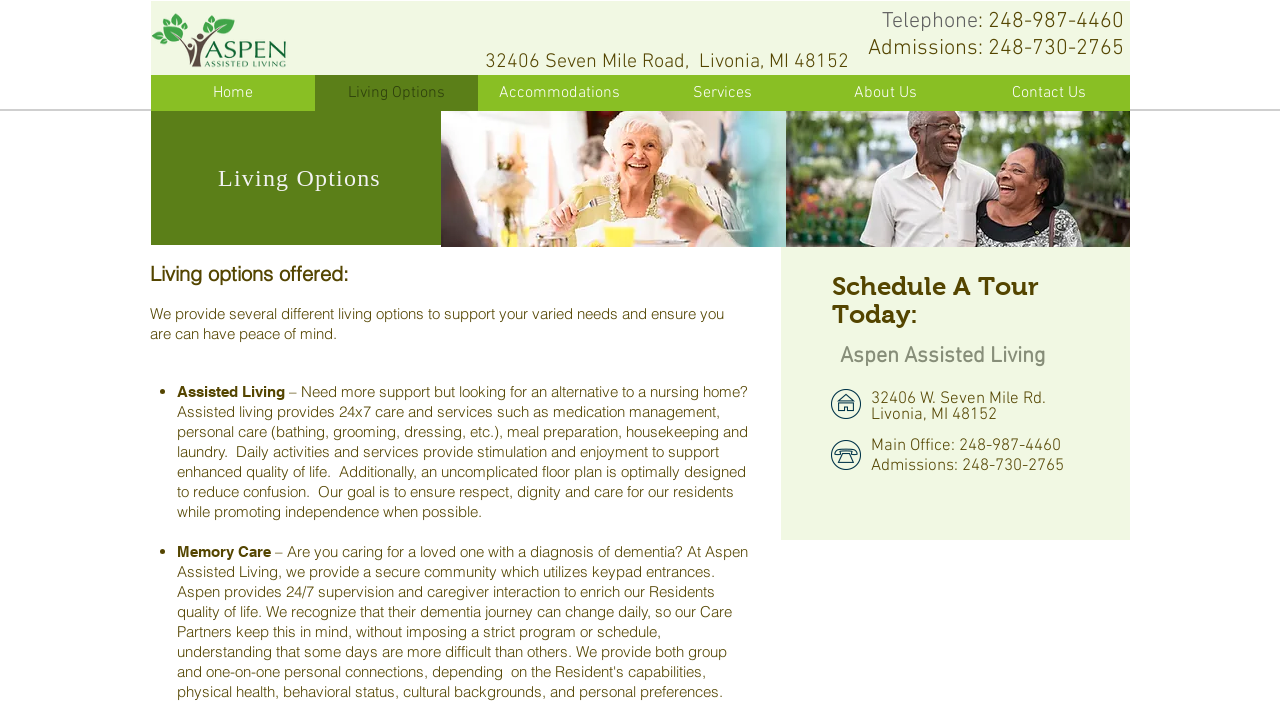Respond to the following question using a concise word or phrase: 
What are the two phone numbers listed on the webpage?

248-987-4460 and 248-730-2765